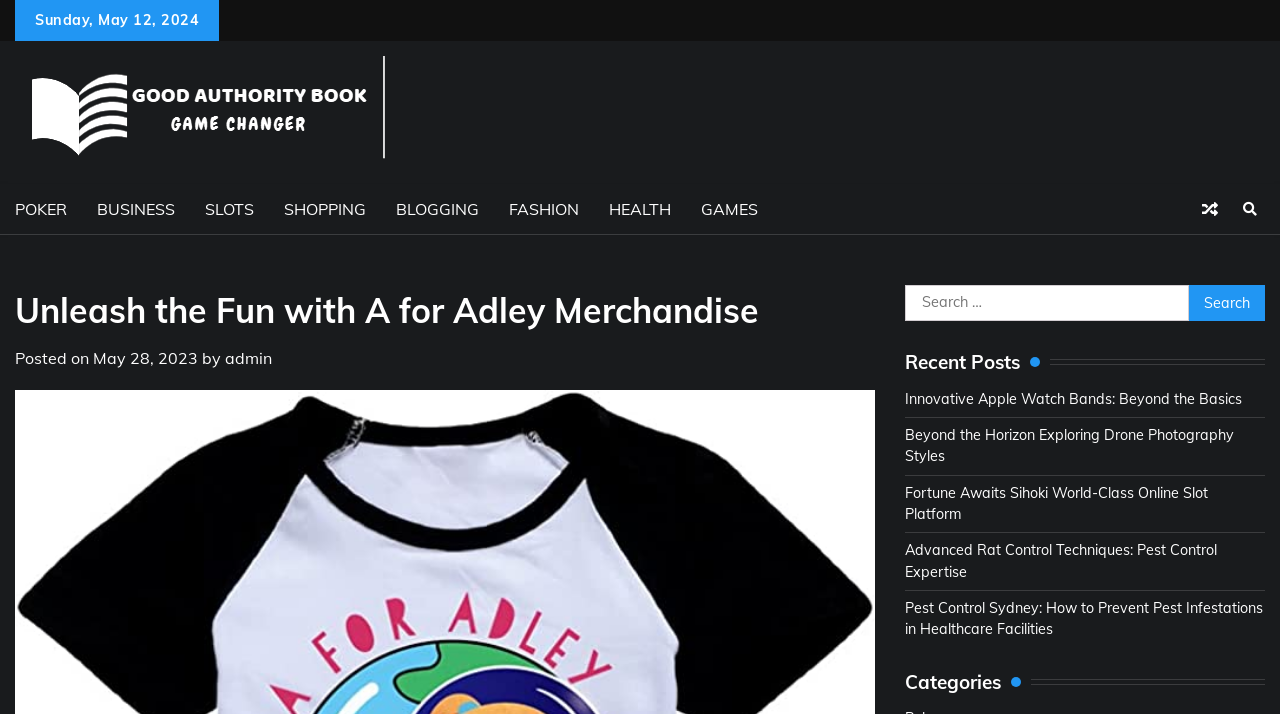Find the bounding box coordinates of the clickable area required to complete the following action: "Read recent post about Innovative Apple Watch Bands".

[0.707, 0.546, 0.97, 0.571]